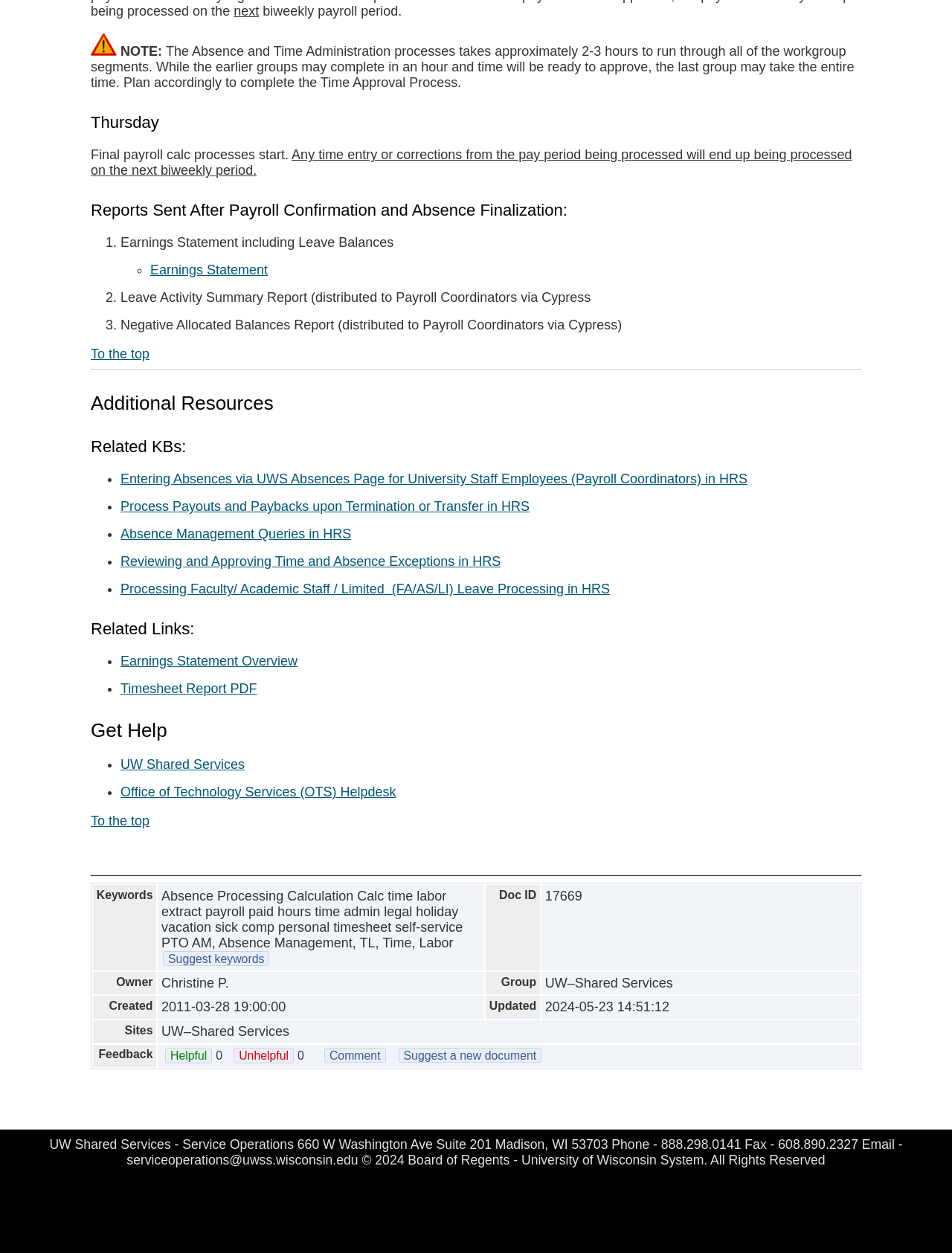What is the purpose of the Absence and Time Administration processes?
Based on the screenshot, answer the question with a single word or phrase.

To run through all workgroup segments